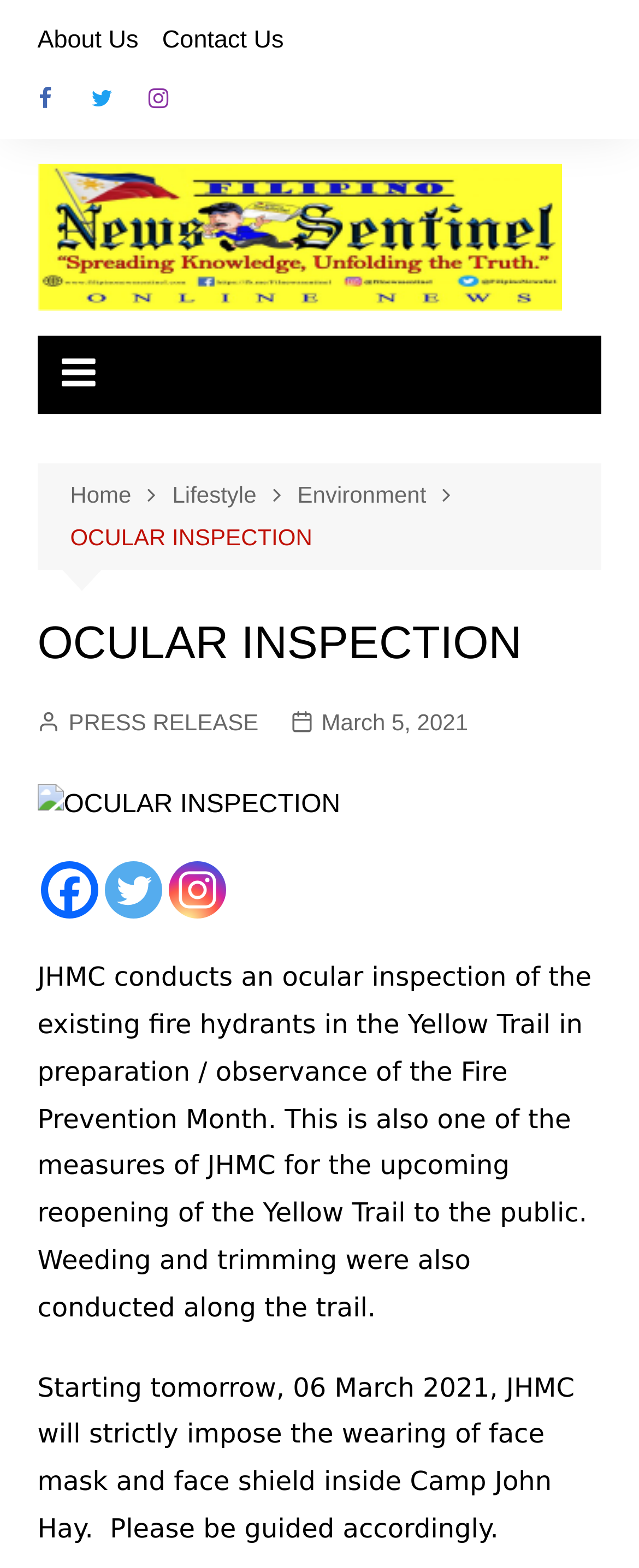What is JHMC doing in the Yellow Trail?
Please respond to the question with as much detail as possible.

Based on the article, JHMC is conducting an ocular inspection of the existing fire hydrants in the Yellow Trail in preparation/observance of the Fire Prevention Month. This is also one of the measures of JHMC for the upcoming reopening of the Yellow Trail to the public.